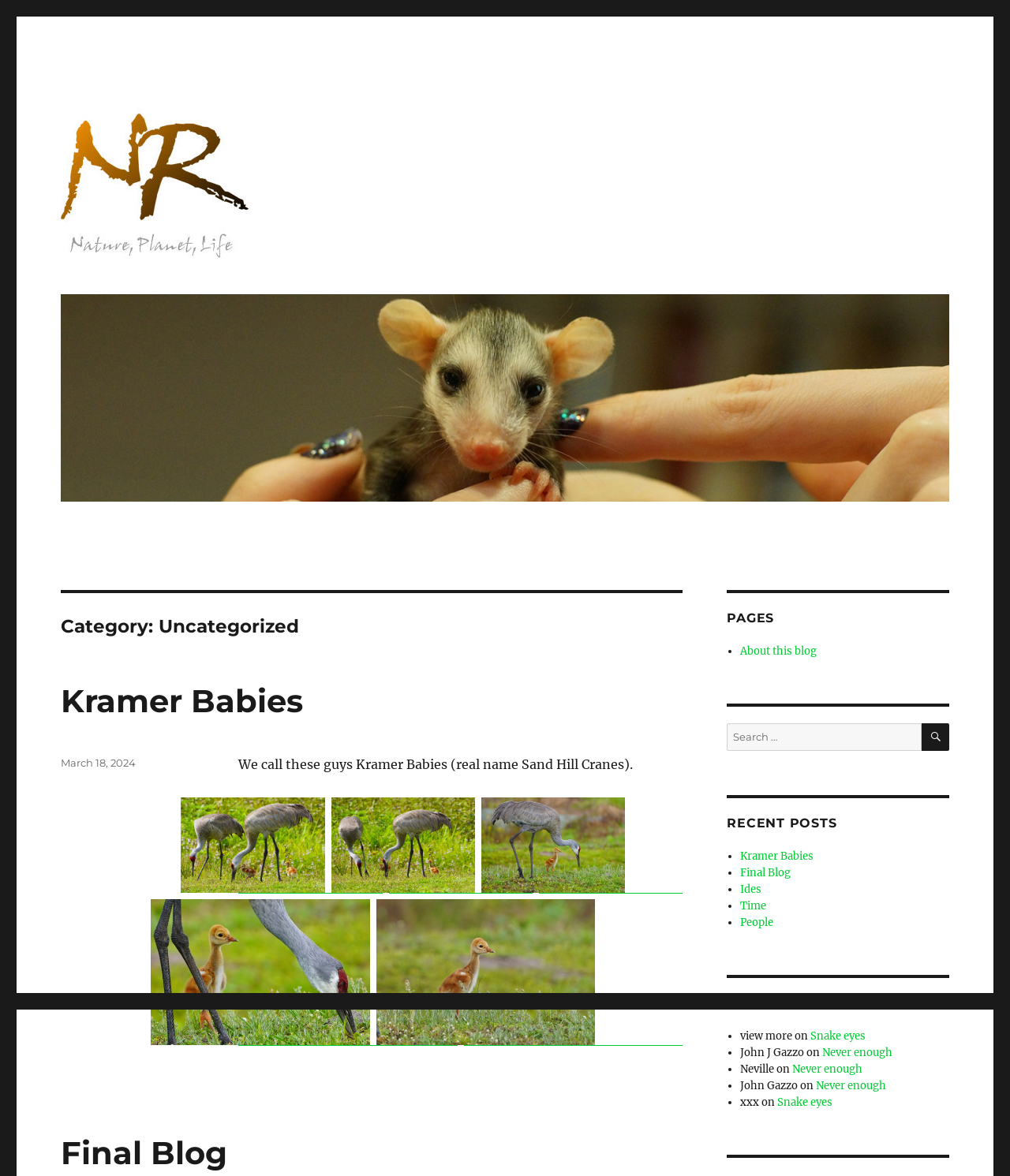Identify the bounding box coordinates of the element to click to follow this instruction: 'Click on the 'About this blog' link'. Ensure the coordinates are four float values between 0 and 1, provided as [left, top, right, bottom].

[0.733, 0.548, 0.808, 0.559]